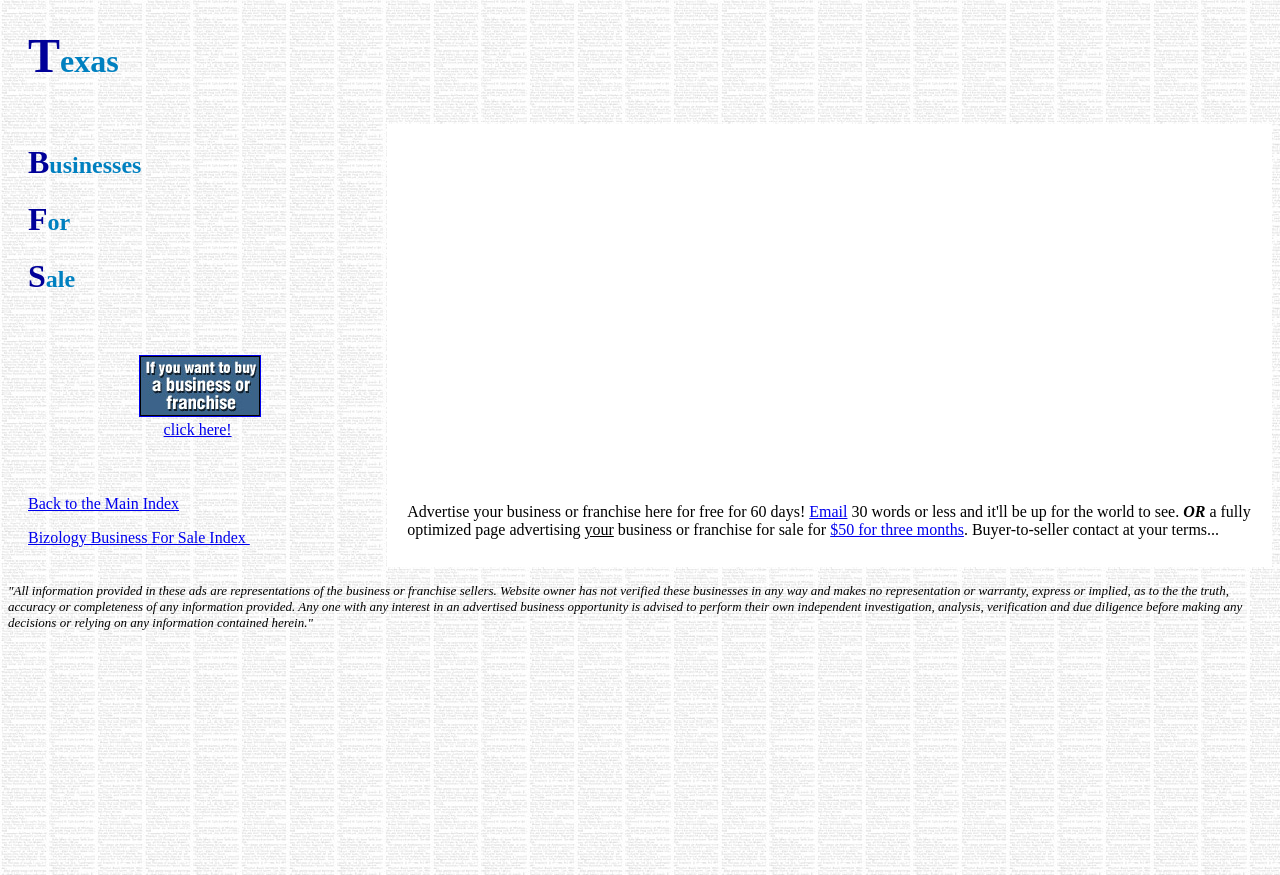What is the main category of businesses for sale?
Please give a detailed and elaborate explanation in response to the question.

Based on the webpage structure, the main category of businesses for sale is Texas, which is indicated by the heading 'Texas' at the top of the page.